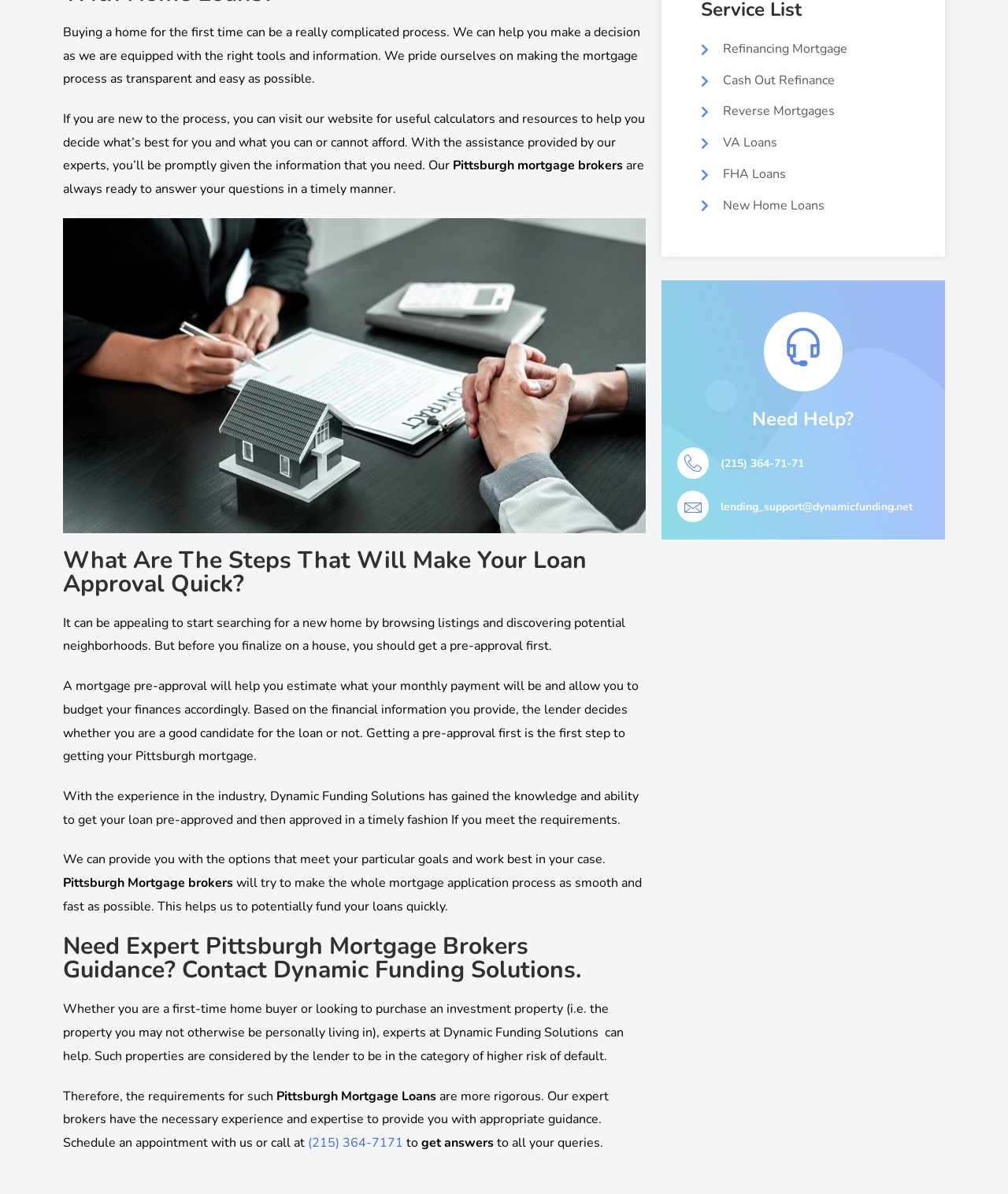Find the coordinates for the bounding box of the element with this description: "lending_support@dynamicfunding.net".

[0.672, 0.411, 0.905, 0.437]